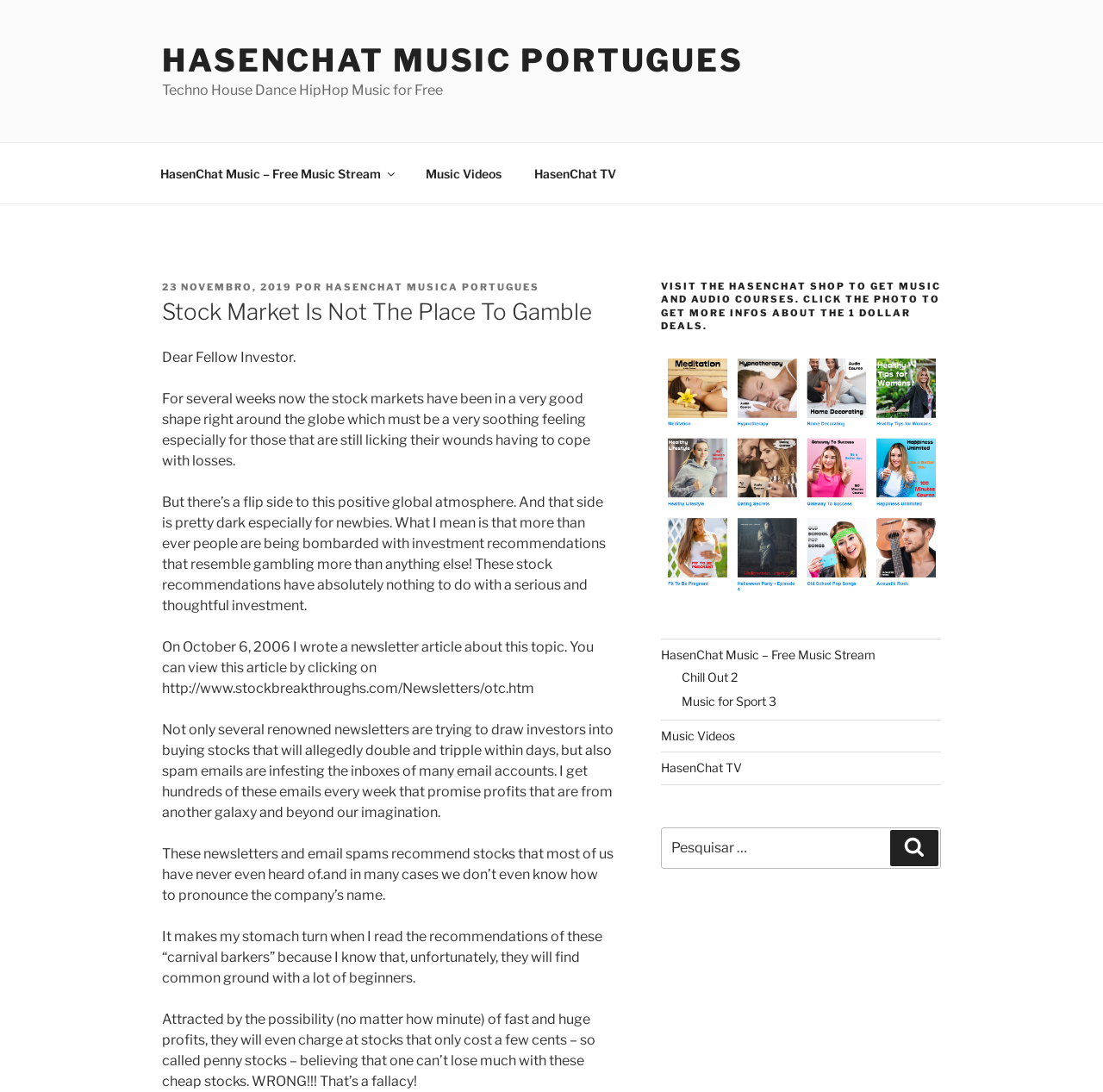Specify the bounding box coordinates of the element's region that should be clicked to achieve the following instruction: "Search for something". The bounding box coordinates consist of four float numbers between 0 and 1, in the format [left, top, right, bottom].

[0.599, 0.758, 0.853, 0.796]